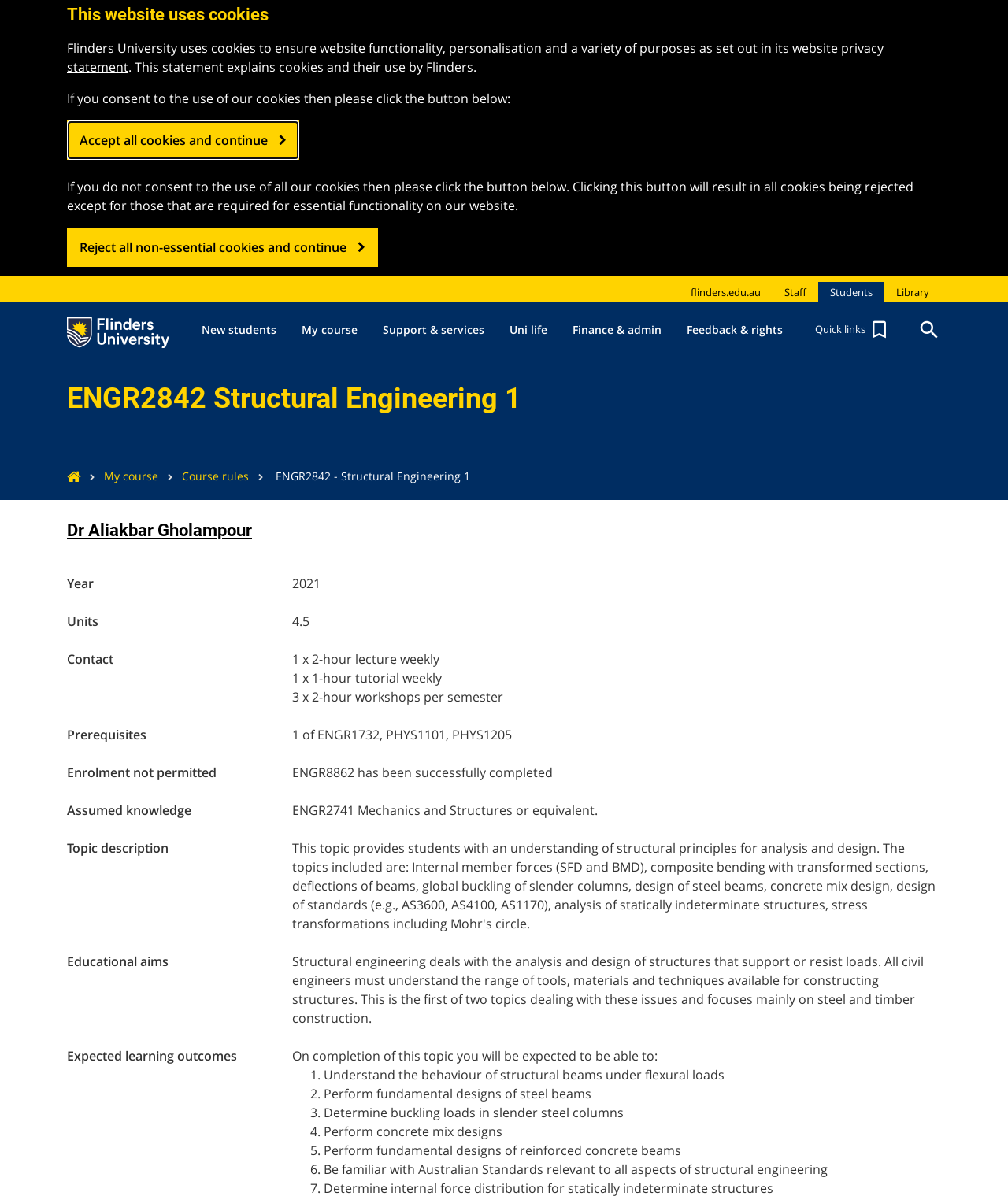What is the unit value of the course?
Answer with a single word or phrase, using the screenshot for reference.

4.5